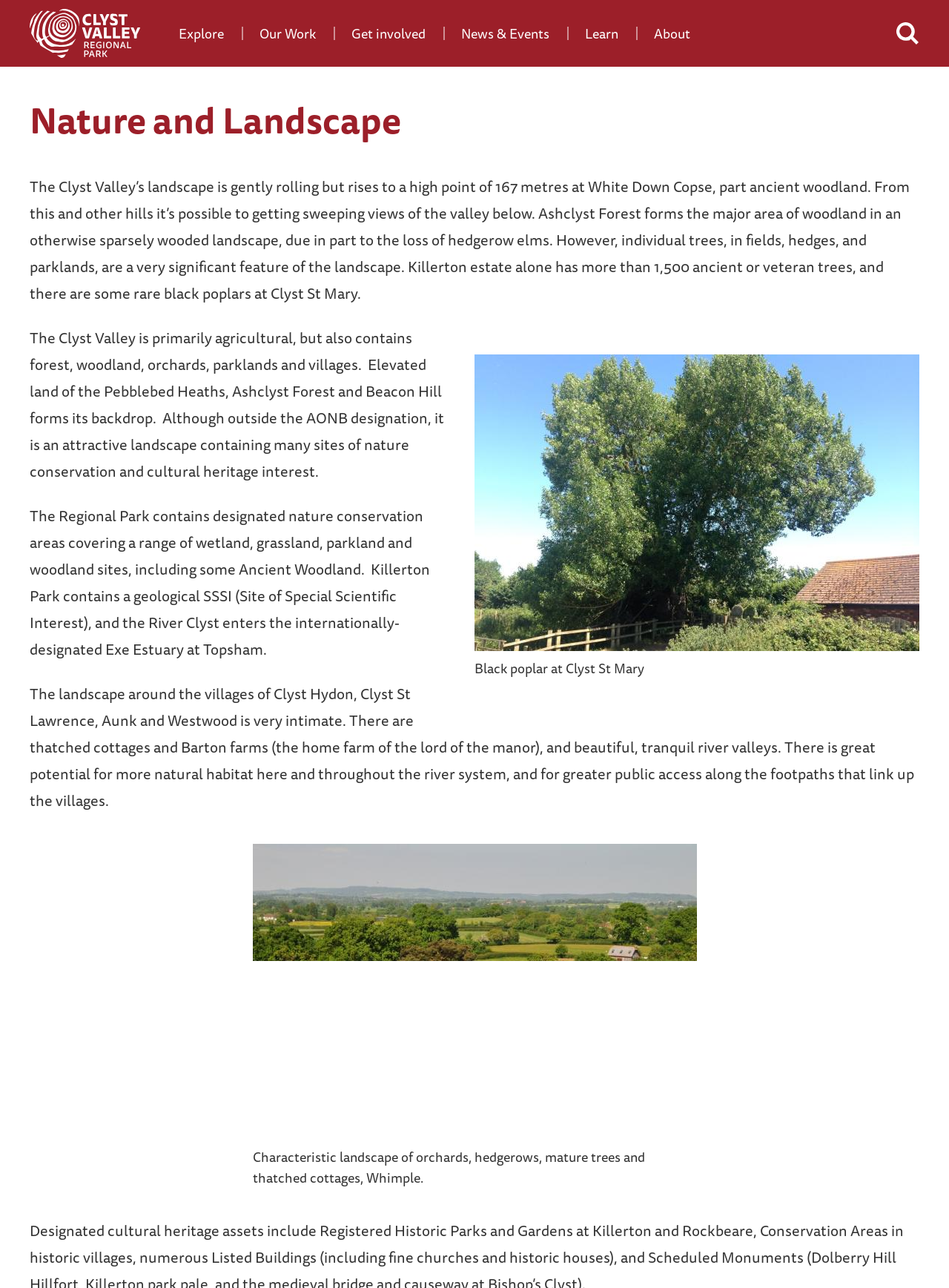What is the highest point in the Clyst Valley?
Using the visual information, answer the question in a single word or phrase.

167 metres